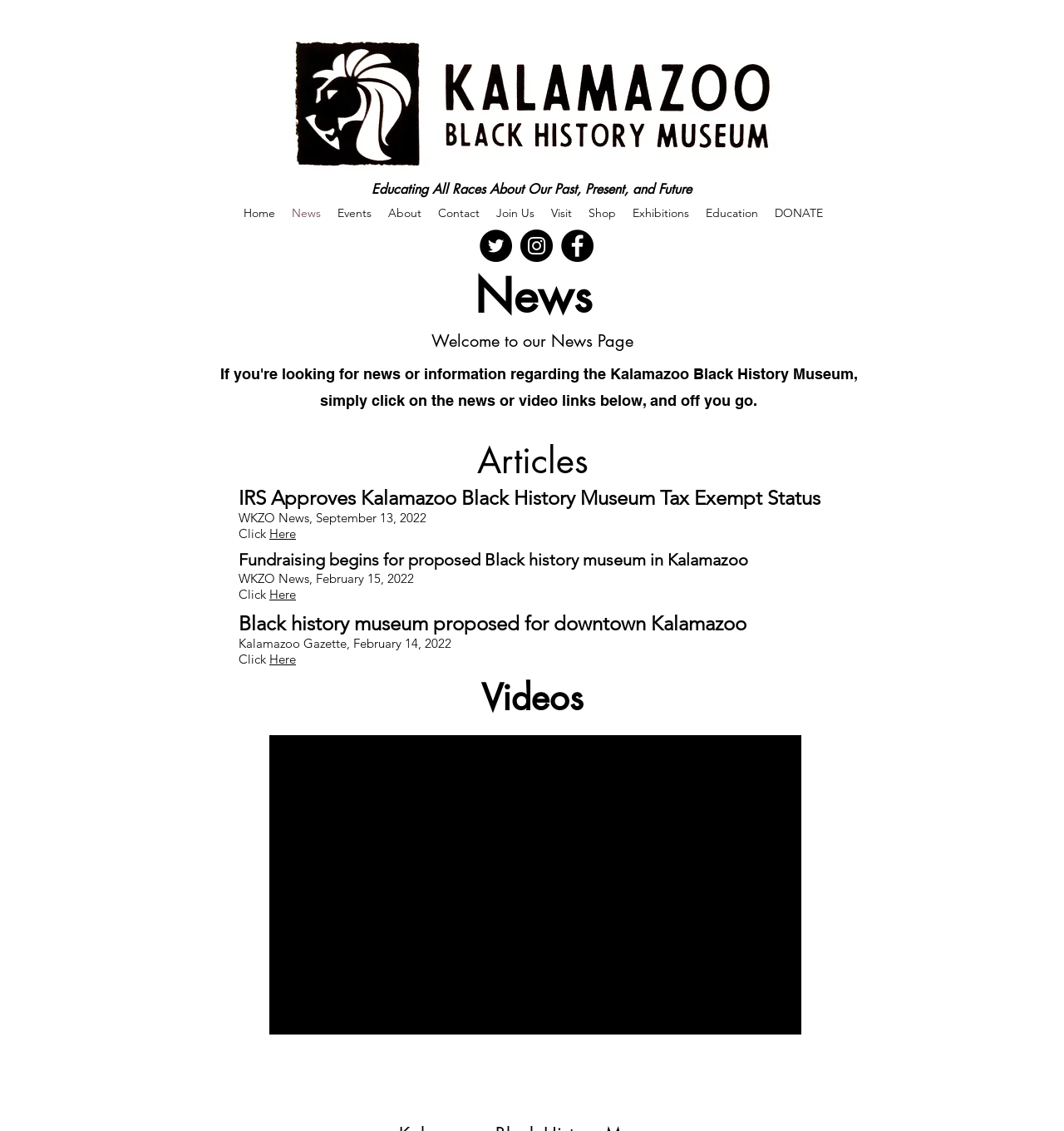How many social media links are available? Observe the screenshot and provide a one-word or short phrase answer.

3